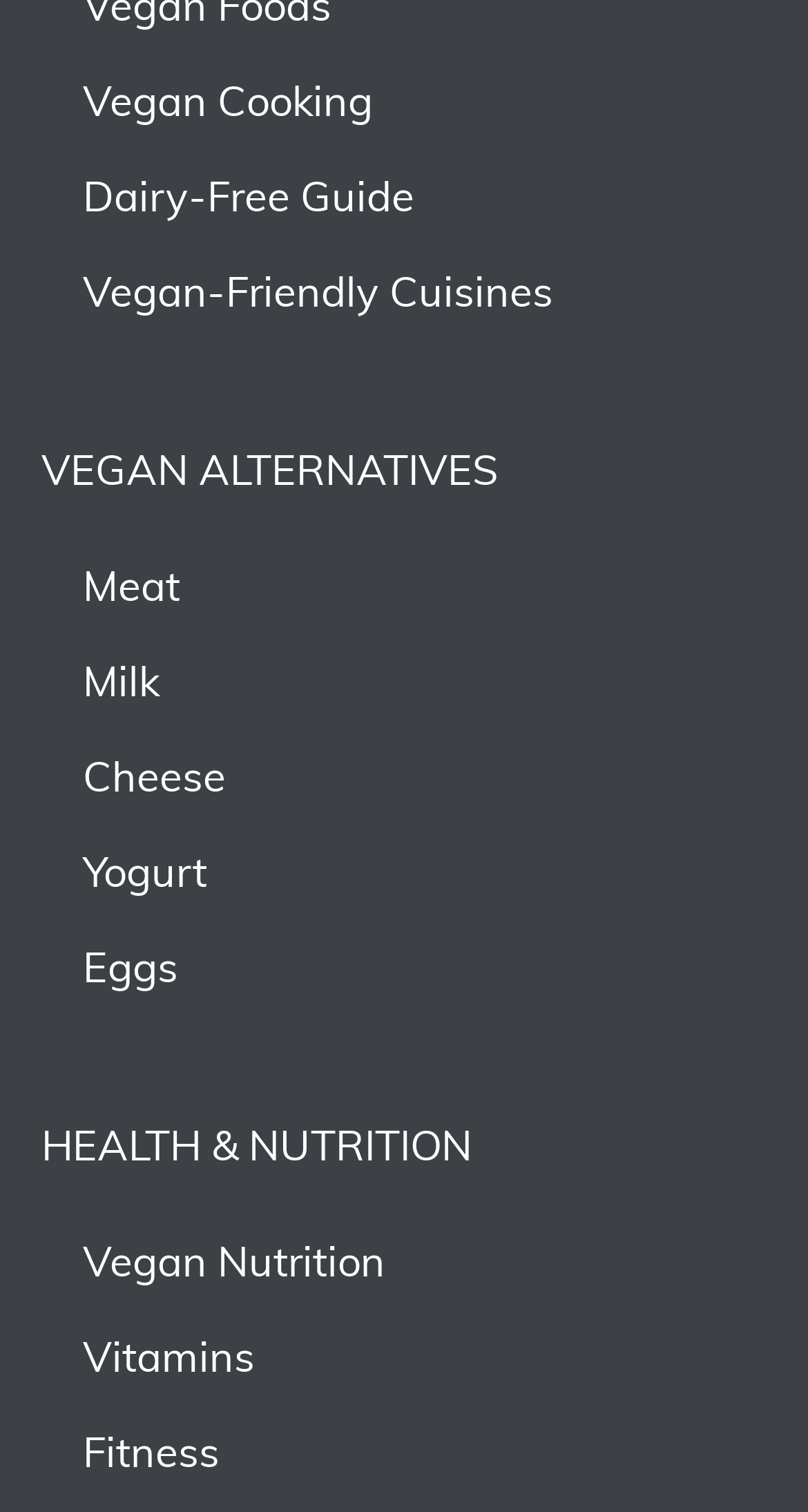Determine the bounding box coordinates for the region that must be clicked to execute the following instruction: "Read about vegan nutrition".

[0.051, 0.806, 0.949, 0.869]